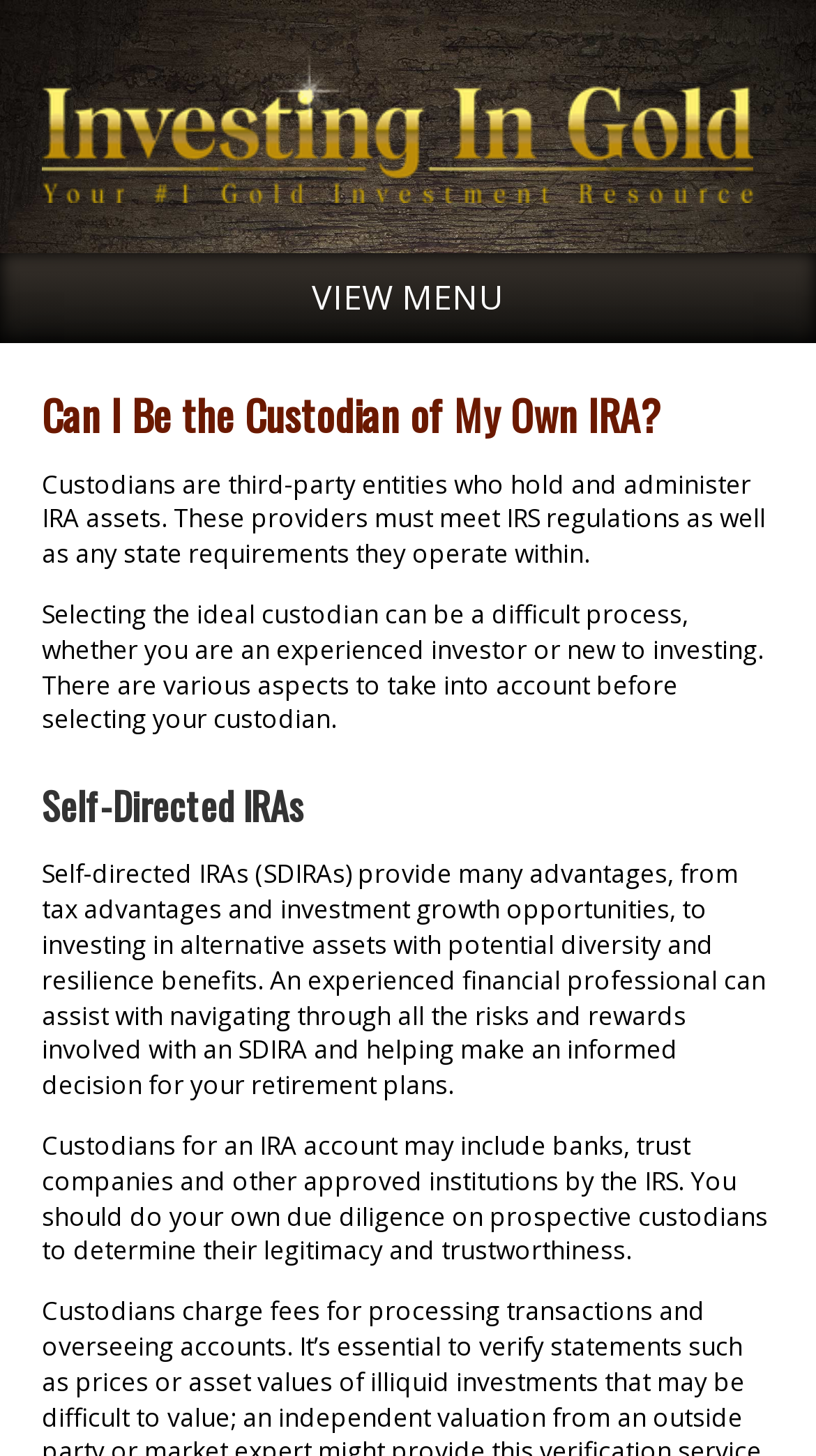Describe the entire webpage, focusing on both content and design.

The webpage is about investing in gold and provides resources for gold investment. At the top left of the page, there is a link to "Investingin.gold" accompanied by an image with the same name. Below this, there is a "VIEW MENU" button. 

The main content of the page is divided into sections, with headings and paragraphs of text. The first section has a heading "Can I Be the Custodian of My Own IRA?" and explains the role of custodians in IRA assets, highlighting the importance of selecting the right custodian. 

Below this section, there is another section with a heading "Self-Directed IRAs" which discusses the advantages of self-directed IRAs, including tax benefits and investment growth opportunities. This section also mentions the importance of seeking the help of a financial professional to navigate the risks and rewards of self-directed IRAs.

Further down the page, there is a paragraph of text that provides guidance on selecting a custodian for an IRA account, emphasizing the need to do due diligence to determine the legitimacy and trustworthiness of prospective custodians.